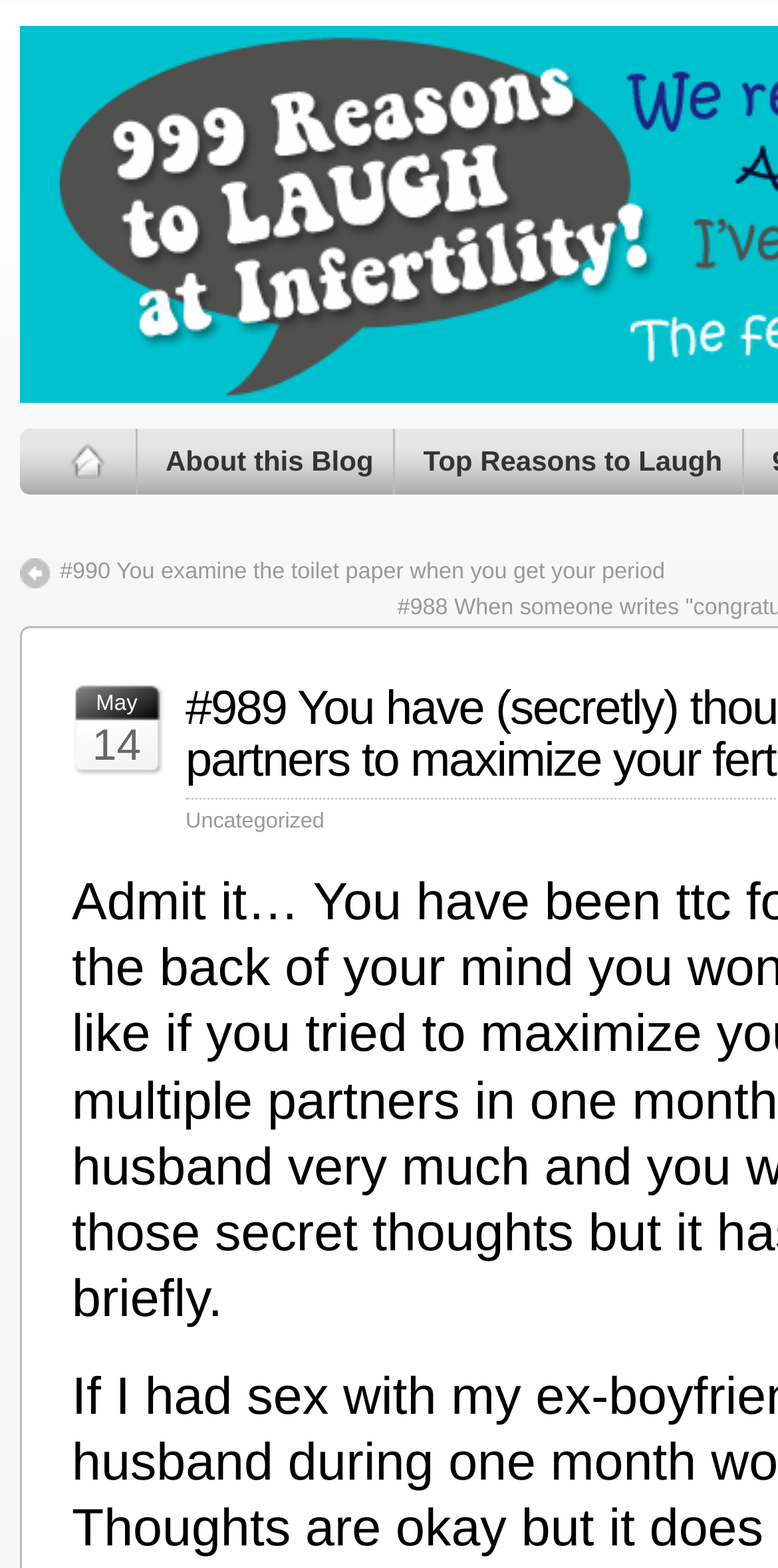Give a concise answer using one word or a phrase to the following question:
What is the date mentioned on the webpage?

May 14